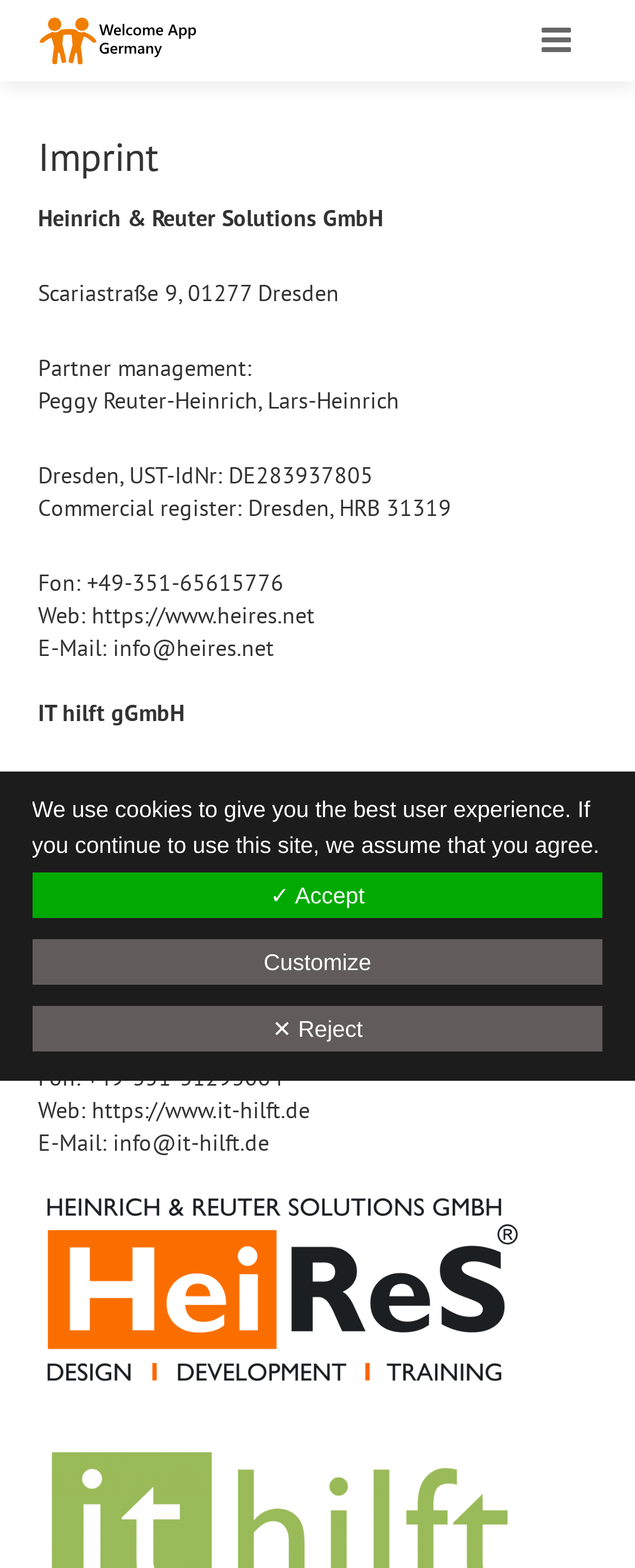Please find the bounding box coordinates of the element that must be clicked to perform the given instruction: "Go to CONTACT". The coordinates should be four float numbers from 0 to 1, i.e., [left, top, right, bottom].

[0.06, 0.296, 0.94, 0.345]